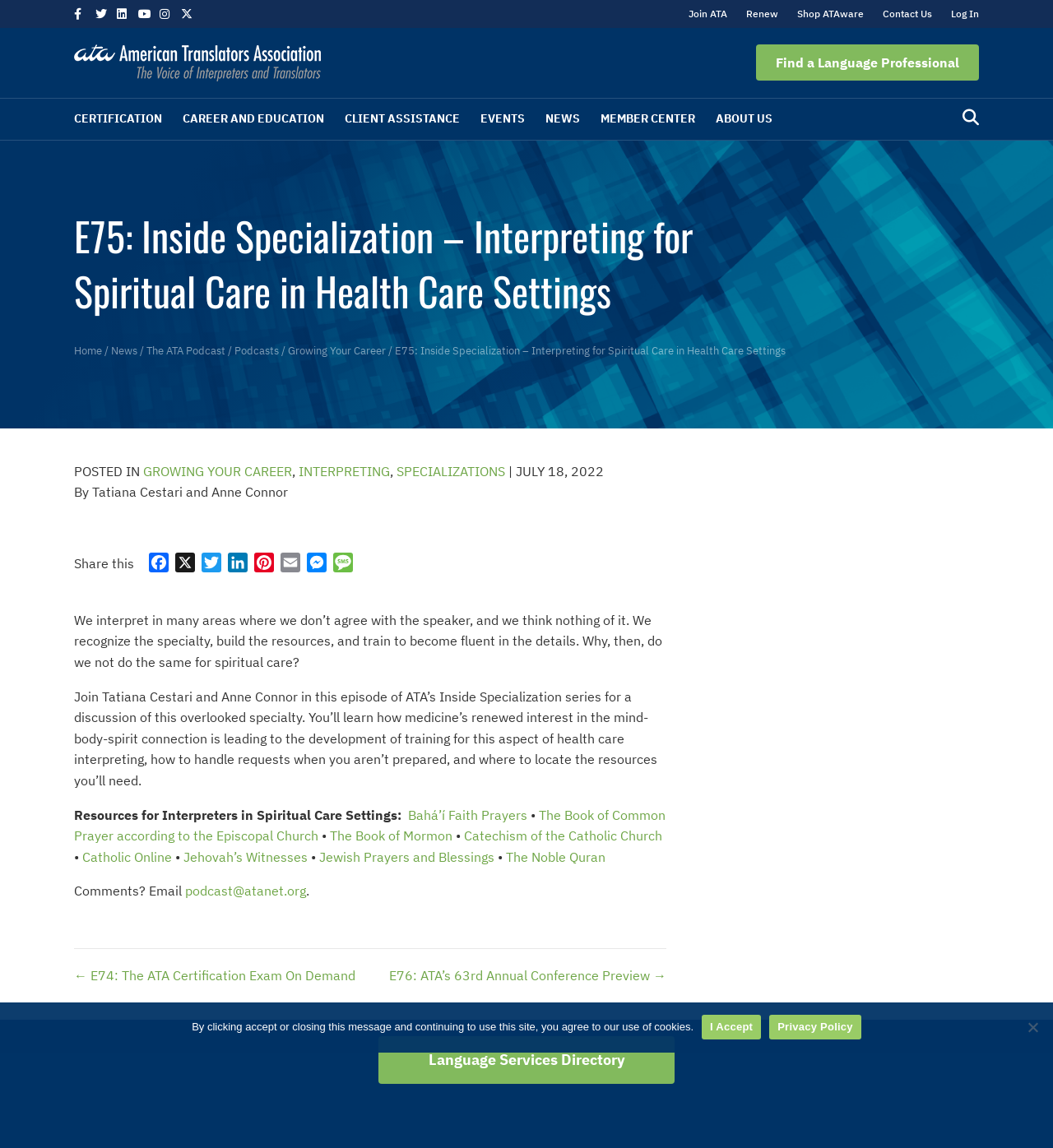Please provide a one-word or short phrase answer to the question:
What are the resources provided for interpreters in spiritual care settings?

List of religious texts and websites